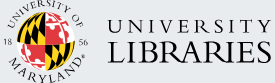Describe every aspect of the image in depth.

The image features the logo of the University of Maryland Libraries, prominently displaying the university's emblem alongside the words "UNIVERSITY LIBRARIES." The logo integrates the university's colors and design elements, symbolizing the institution's heritage and commitment to knowledge. This visual representation reflects the mission of the libraries to serve as a resource for education and research within the University of Maryland community. The overall aesthetic combines tradition with modernity, reinforcing the libraries' role in advancing scholarship and providing access to a rich collection of academic materials.